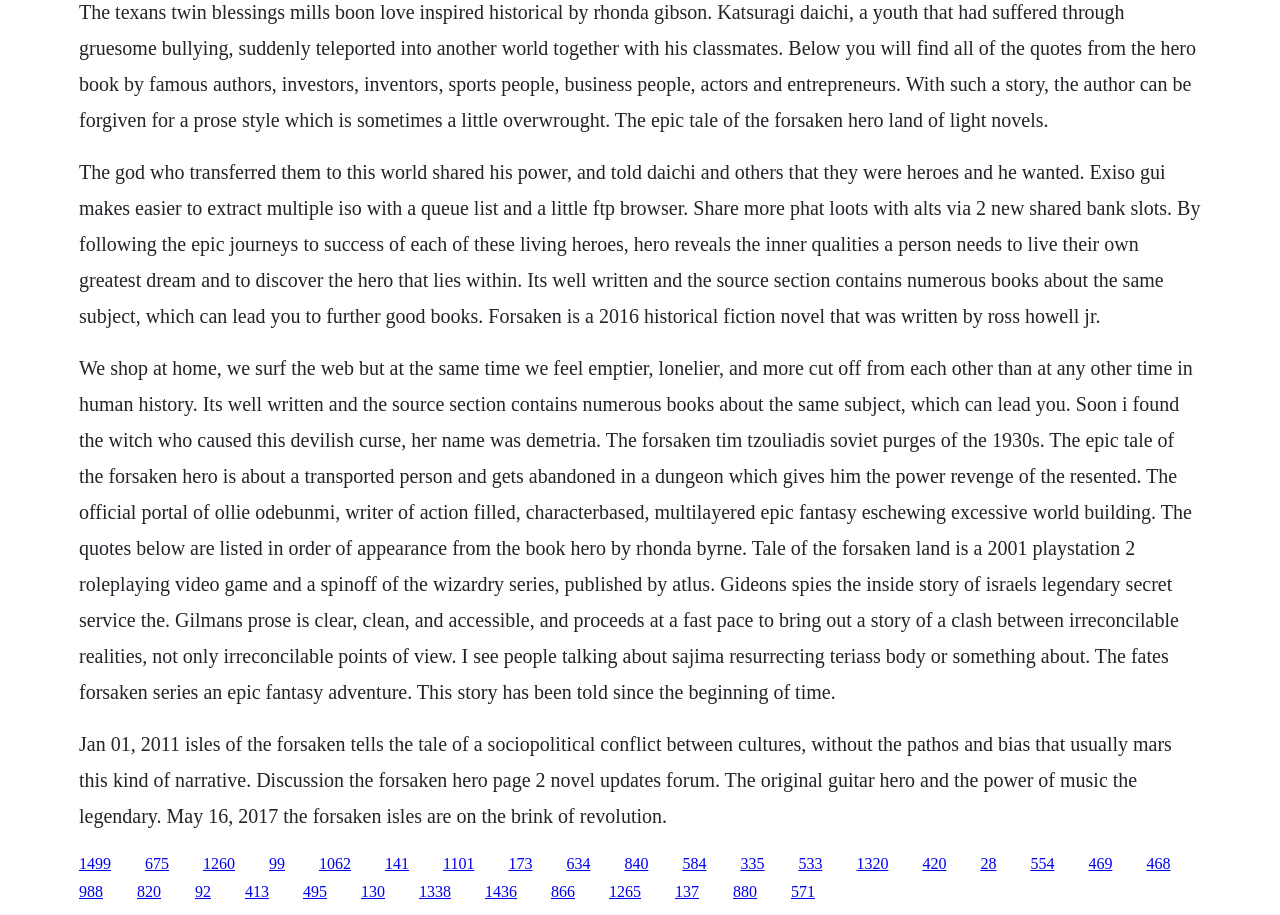Answer the question briefly using a single word or phrase: 
What is the theme of the book 'Forsaken' by Ross Howell Jr.?

Historical fiction